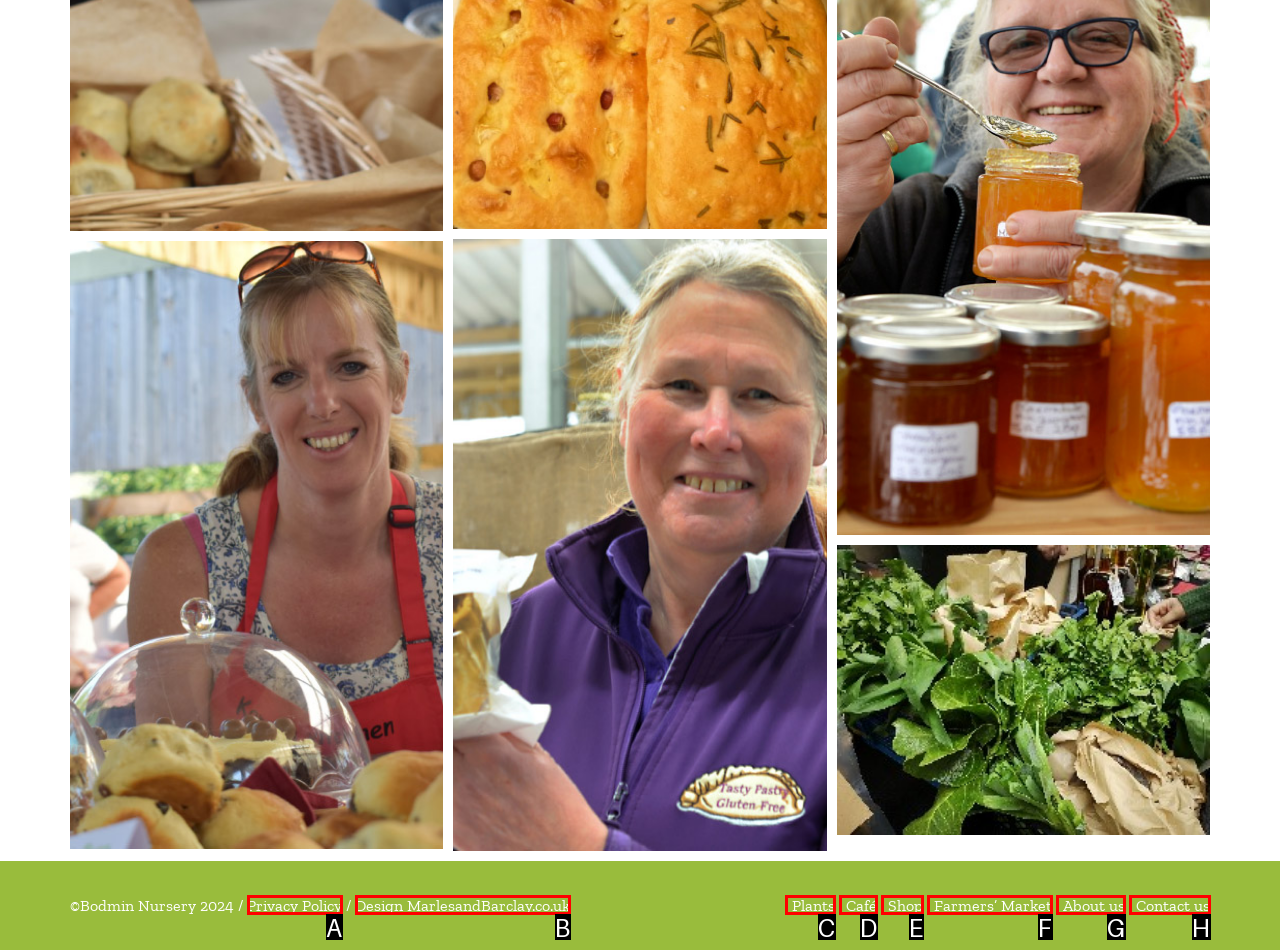Based on the description: Contact us, find the HTML element that matches it. Provide your answer as the letter of the chosen option.

H